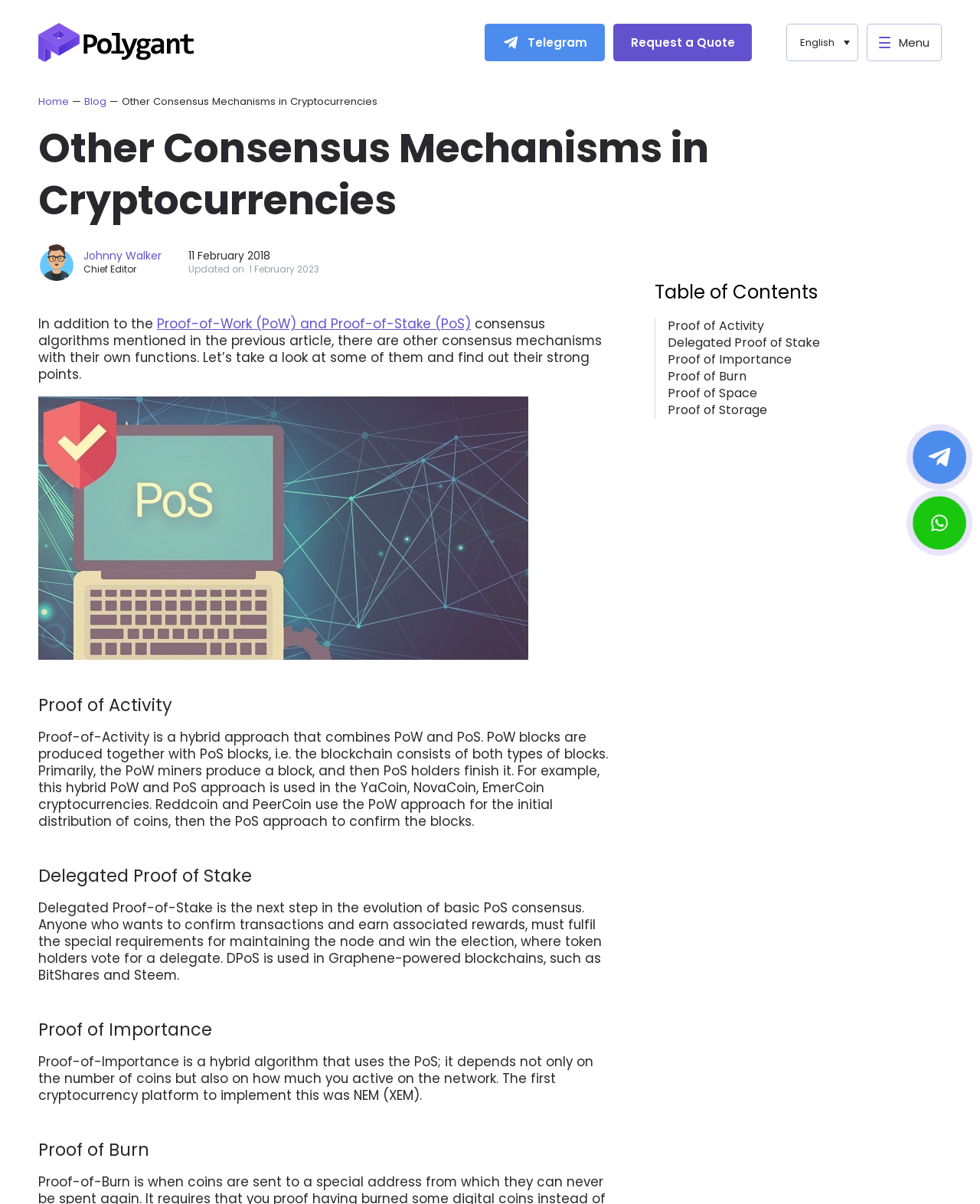Please determine the headline of the webpage and provide its content.

Other Consensus Mechanisms in Cryptocurrencies